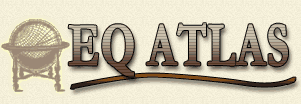Reply to the question with a single word or phrase:
What is the purpose of the EQ Atlas?

Comprehensive maps and guides